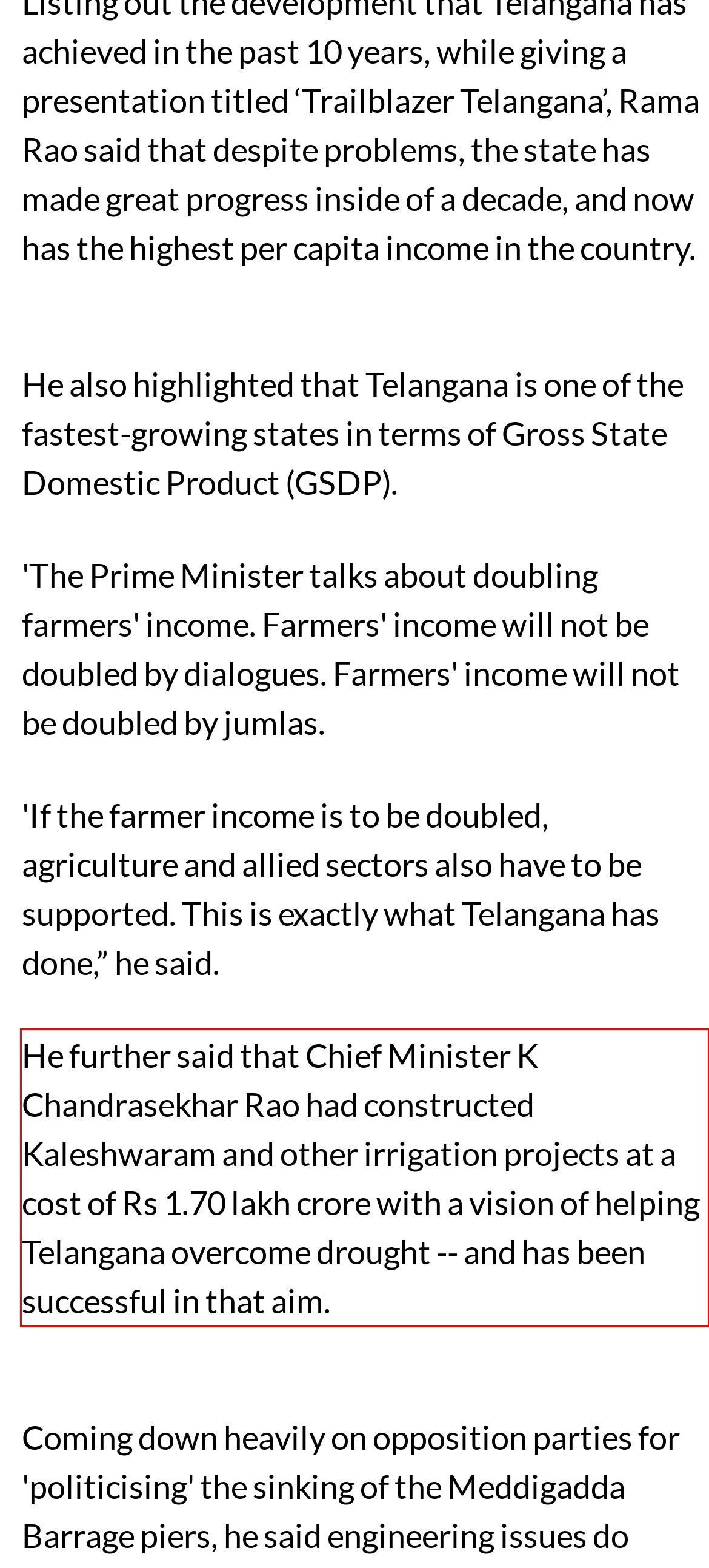Please extract the text content within the red bounding box on the webpage screenshot using OCR.

He further said that Chief Minister K Chandrasekhar Rao had constructed Kaleshwaram and other irrigation projects at a cost of Rs 1.70 lakh crore with a vision of helping Telangana overcome drought -- and has been successful in that aim.